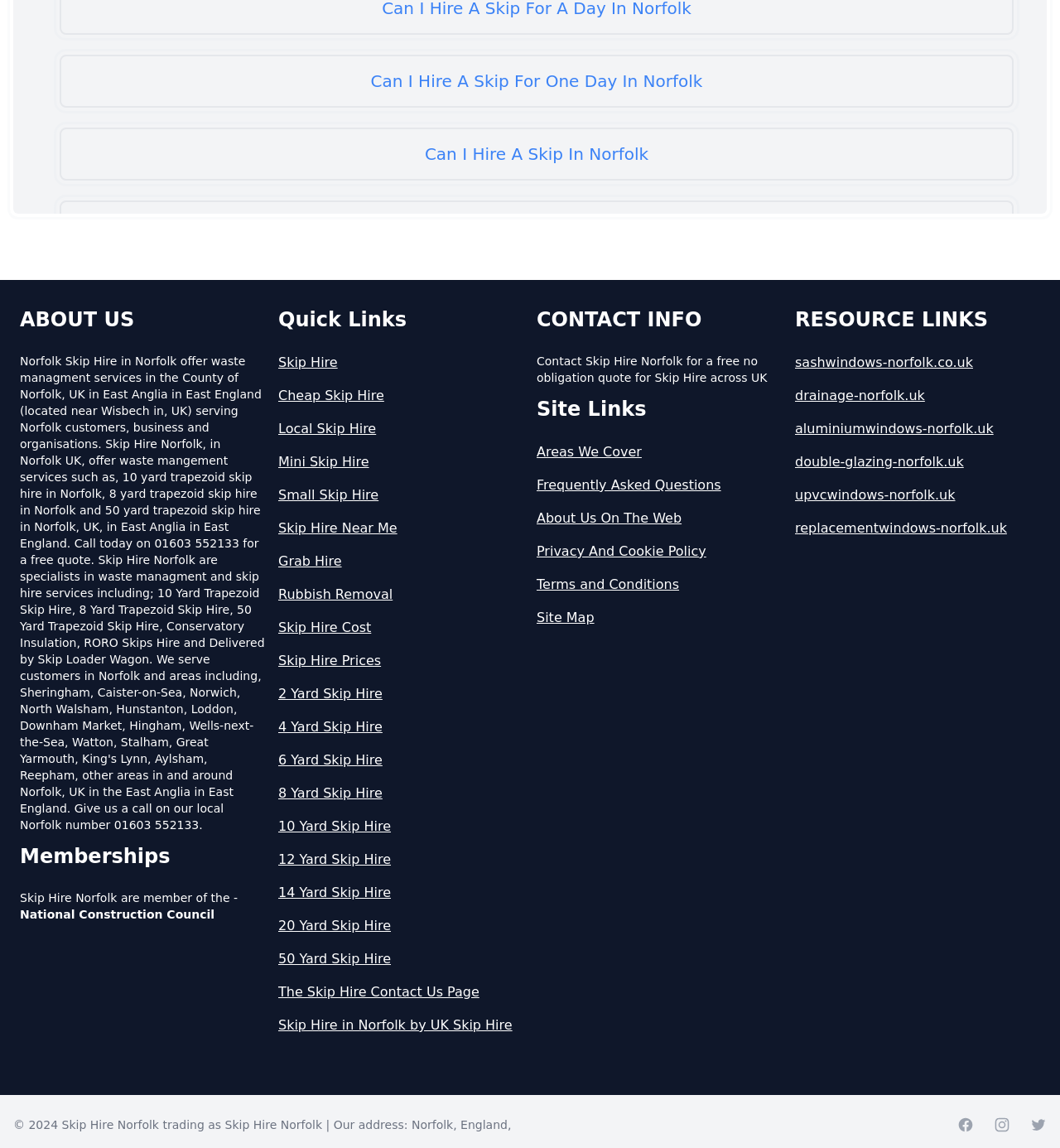Determine the bounding box coordinates of the clickable region to follow the instruction: "Click on 'Can I Hire A Skip For One Day In Norfolk'".

[0.056, 0.048, 0.956, 0.094]